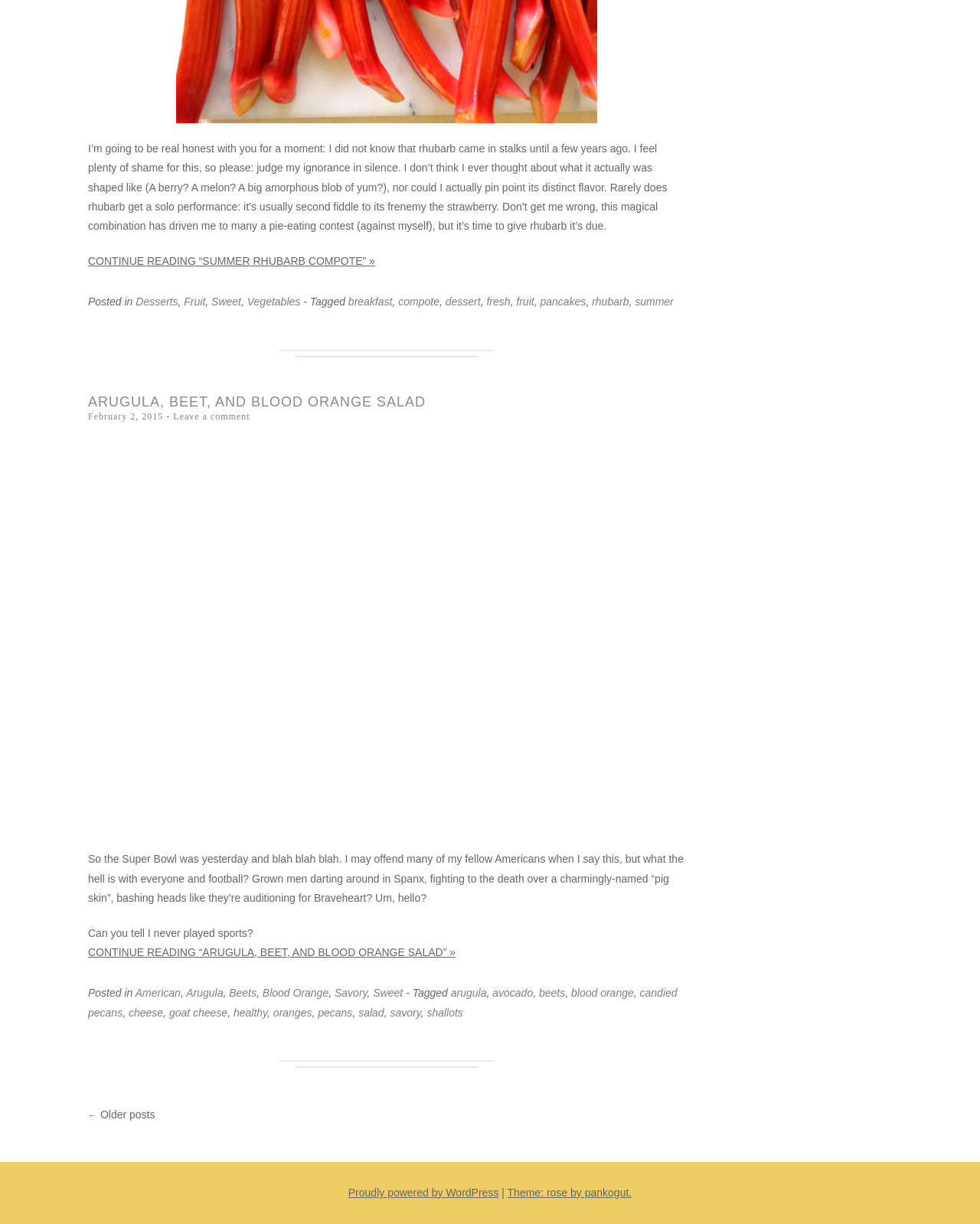Identify the bounding box coordinates of the area that should be clicked in order to complete the given instruction: "View the theme information". The bounding box coordinates should be four float numbers between 0 and 1, i.e., [left, top, right, bottom].

[0.518, 0.969, 0.645, 0.979]